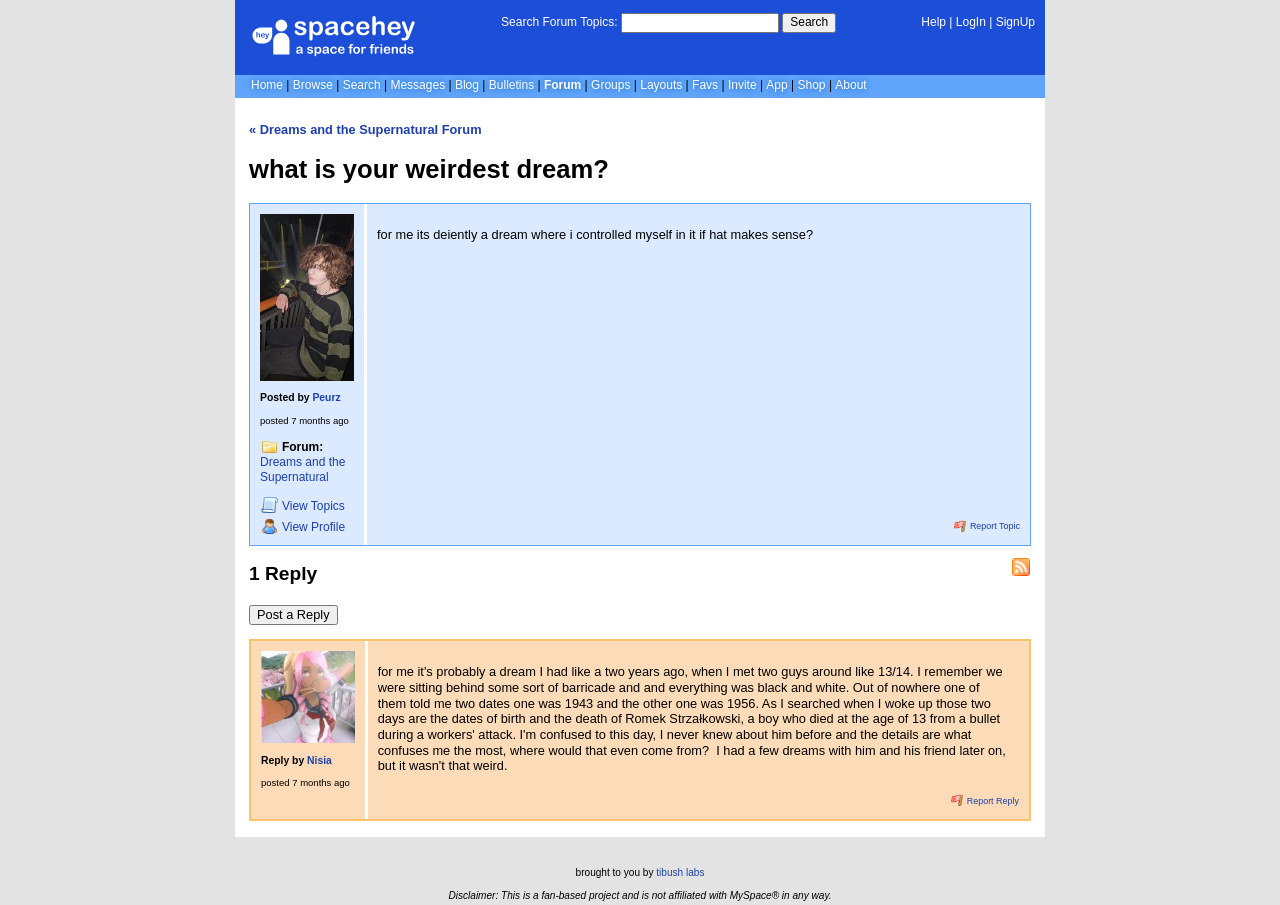Can you find the bounding box coordinates for the element to click on to achieve the instruction: "Search"?

[0.611, 0.014, 0.653, 0.036]